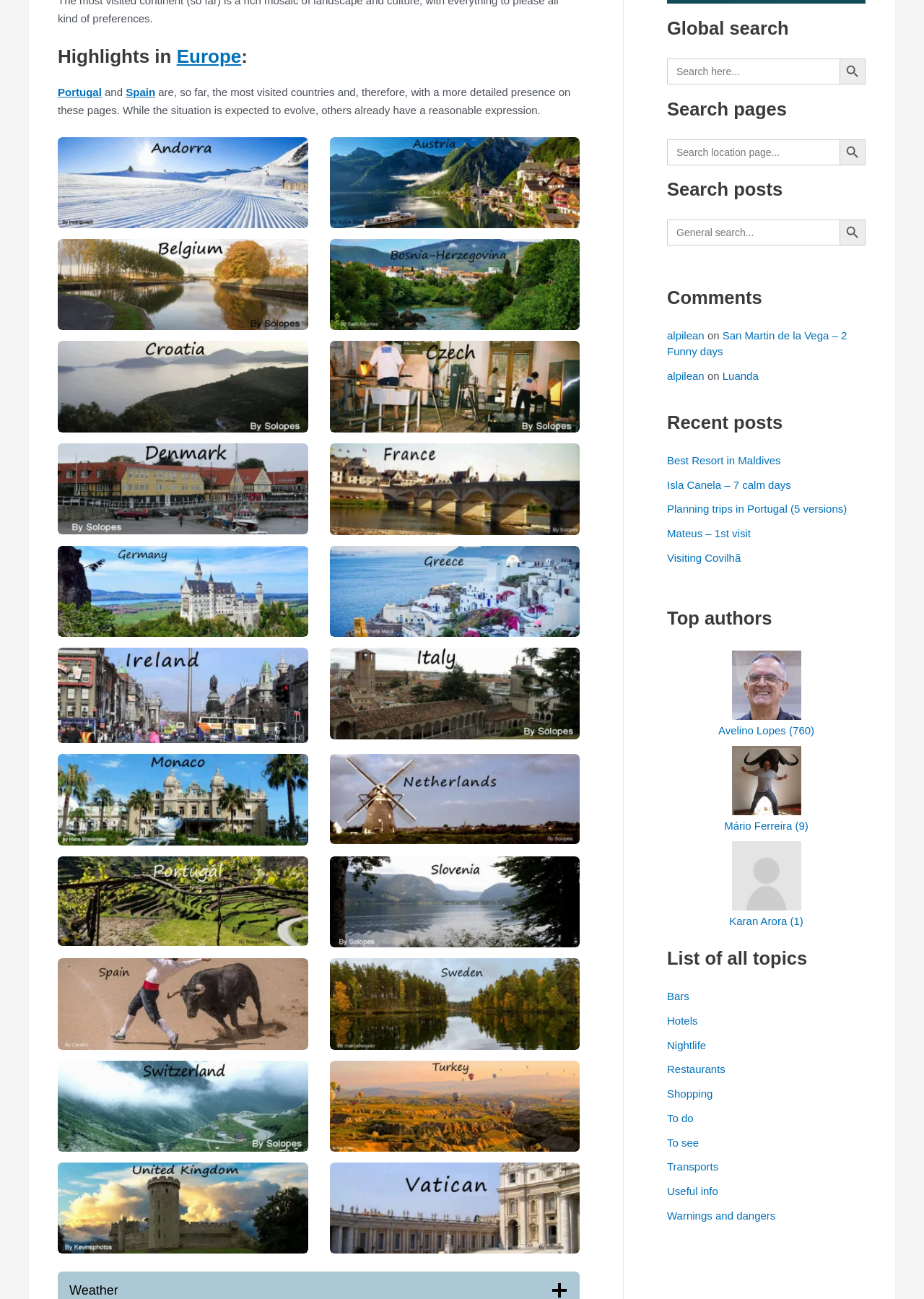Show the bounding box coordinates for the HTML element described as: "Best Resort in Maldives".

[0.722, 0.35, 0.845, 0.359]